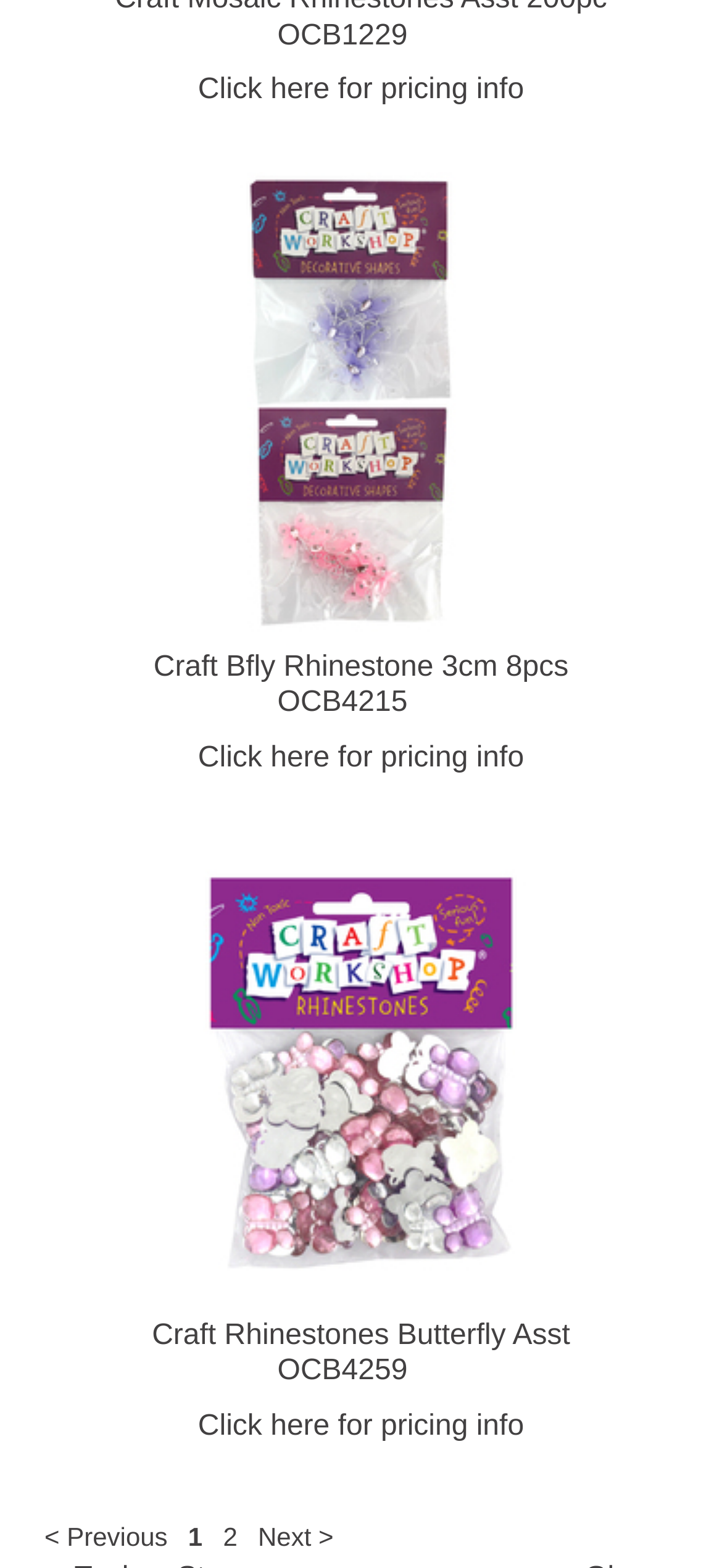Please find the bounding box coordinates (top-left x, top-left y, bottom-right x, bottom-right y) in the screenshot for the UI element described as follows: Britannia Pub

None